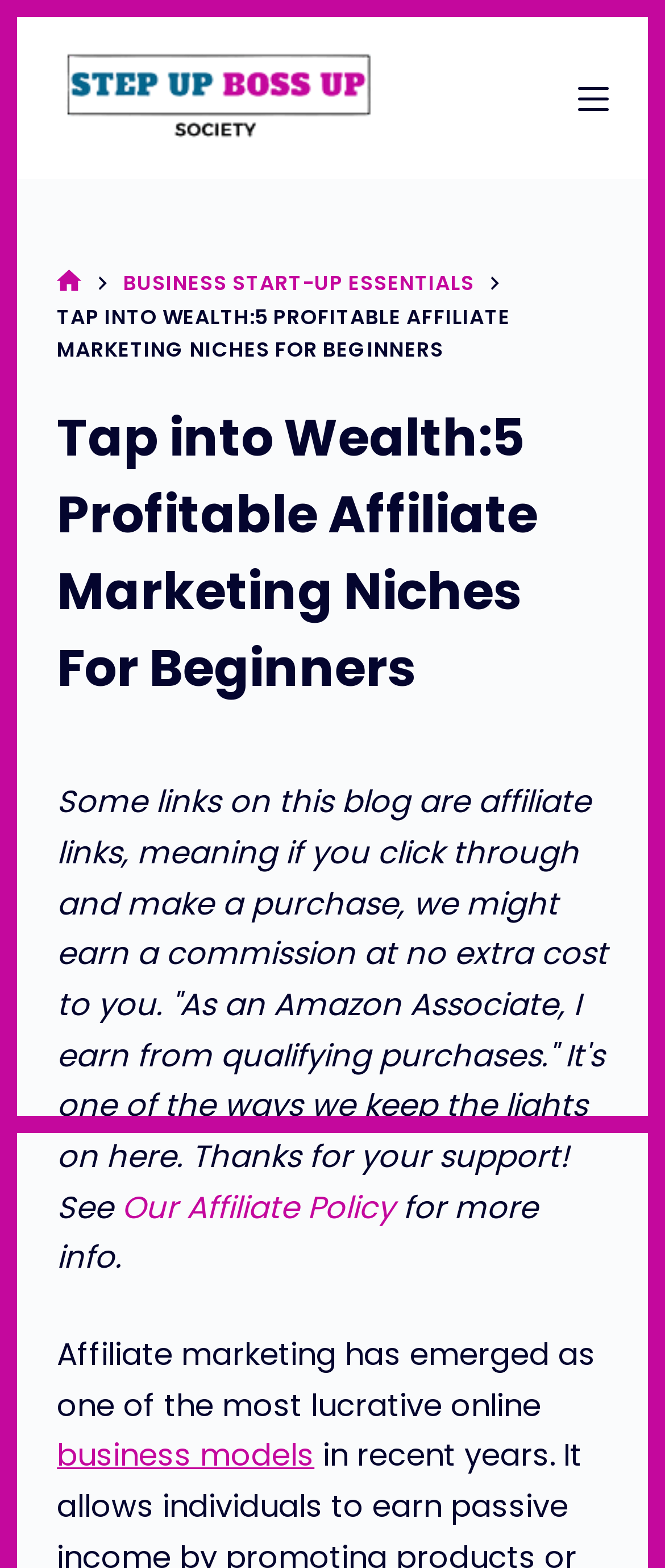Illustrate the webpage's structure and main components comprehensively.

This webpage is focused on affiliate marketing, with the main title "Tap into Wealth: 5 Profitable Affiliate Marketing Niches For Beginners" prominently displayed at the top. 

At the very top, there is a "Skip to content" link, followed by the website's logo, "Step Up Boss Up Society", which is both a link and an image. 

On the top right, there is a "Menu" button, which expands to reveal a navigation menu with links to "HOME" and "BUSINESS START-UP ESSENTIALS". 

Below the menu, there is a notification dialog for managing cookie consent, which includes a description of how the website uses cookies and buttons to manage cookie preferences. 

The main content of the webpage starts with a heading that reiterates the title, followed by a paragraph of text that explains the affiliate marketing model and how it generates passive income. 

There is also a disclaimer about affiliate links on the website, which explains how the website earns commissions from purchases made through these links. This section includes a link to the website's affiliate policy for more information. 

Finally, the webpage continues with more text about affiliate marketing, describing it as a lucrative online business model.